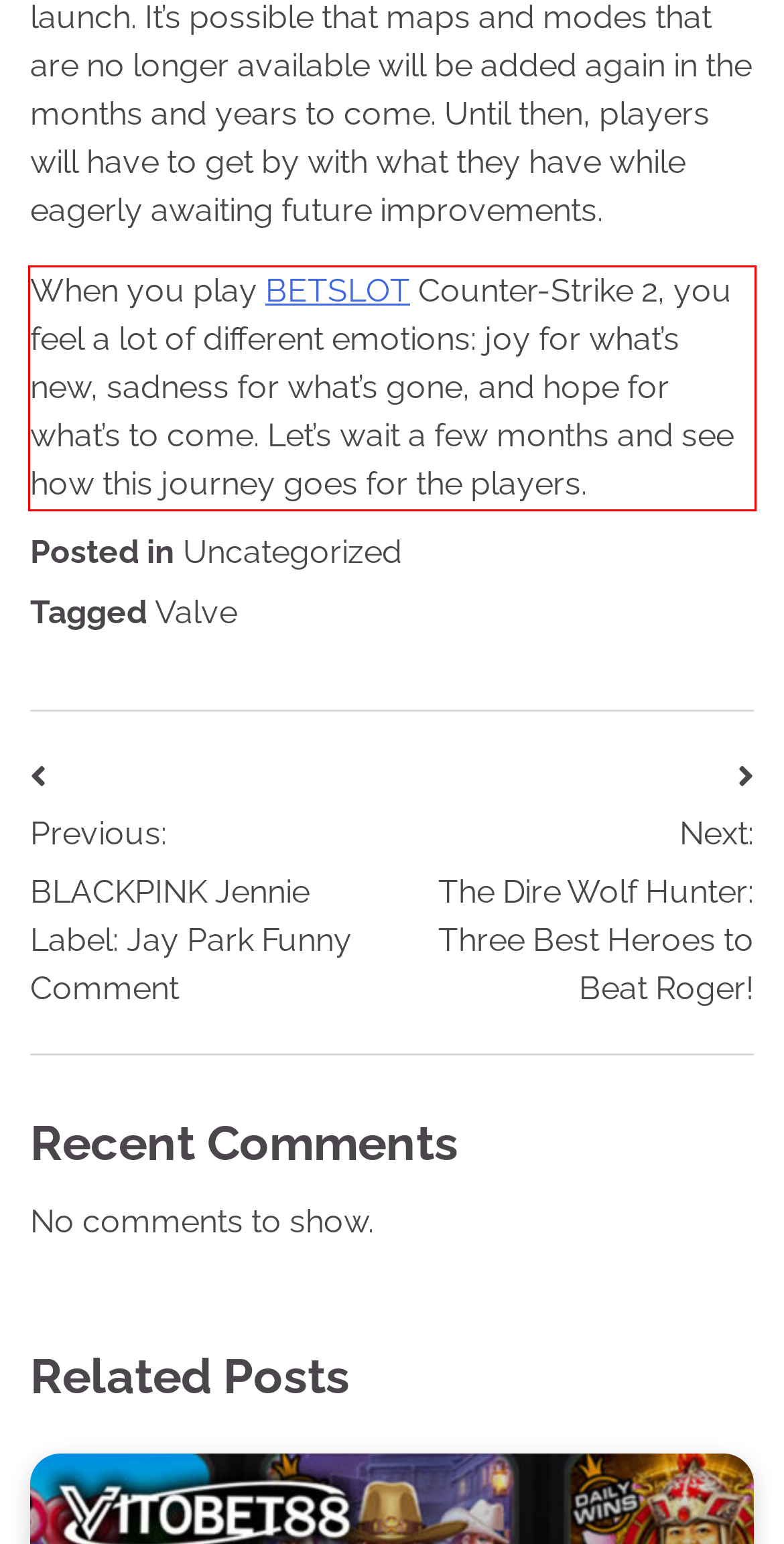Given a screenshot of a webpage with a red bounding box, extract the text content from the UI element inside the red bounding box.

When you play BETSLOT Counter-Strike 2, you feel a lot of different emotions: joy for what’s new, sadness for what’s gone, and hope for what’s to come. Let’s wait a few months and see how this journey goes for the players.